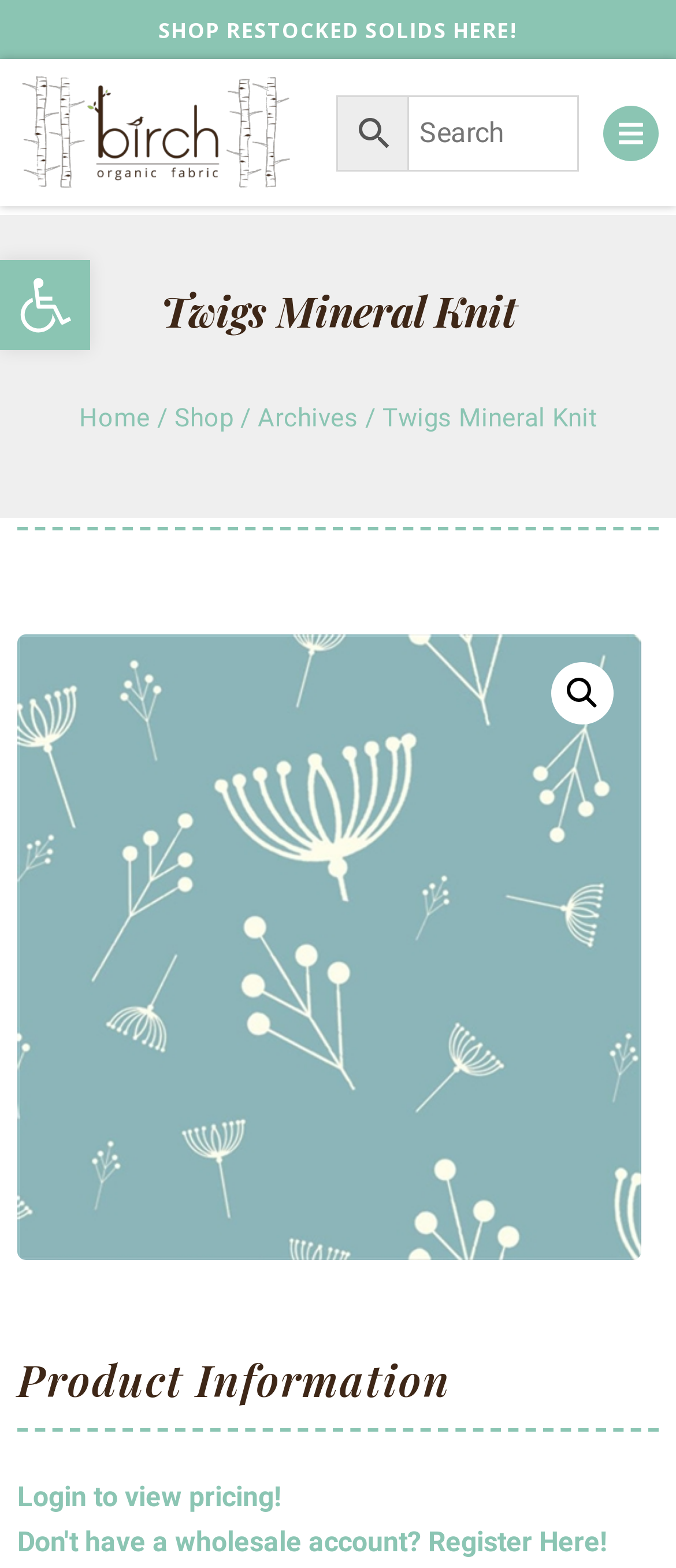Where can I find the search function?
Provide a concise answer using a single word or phrase based on the image.

Top right corner